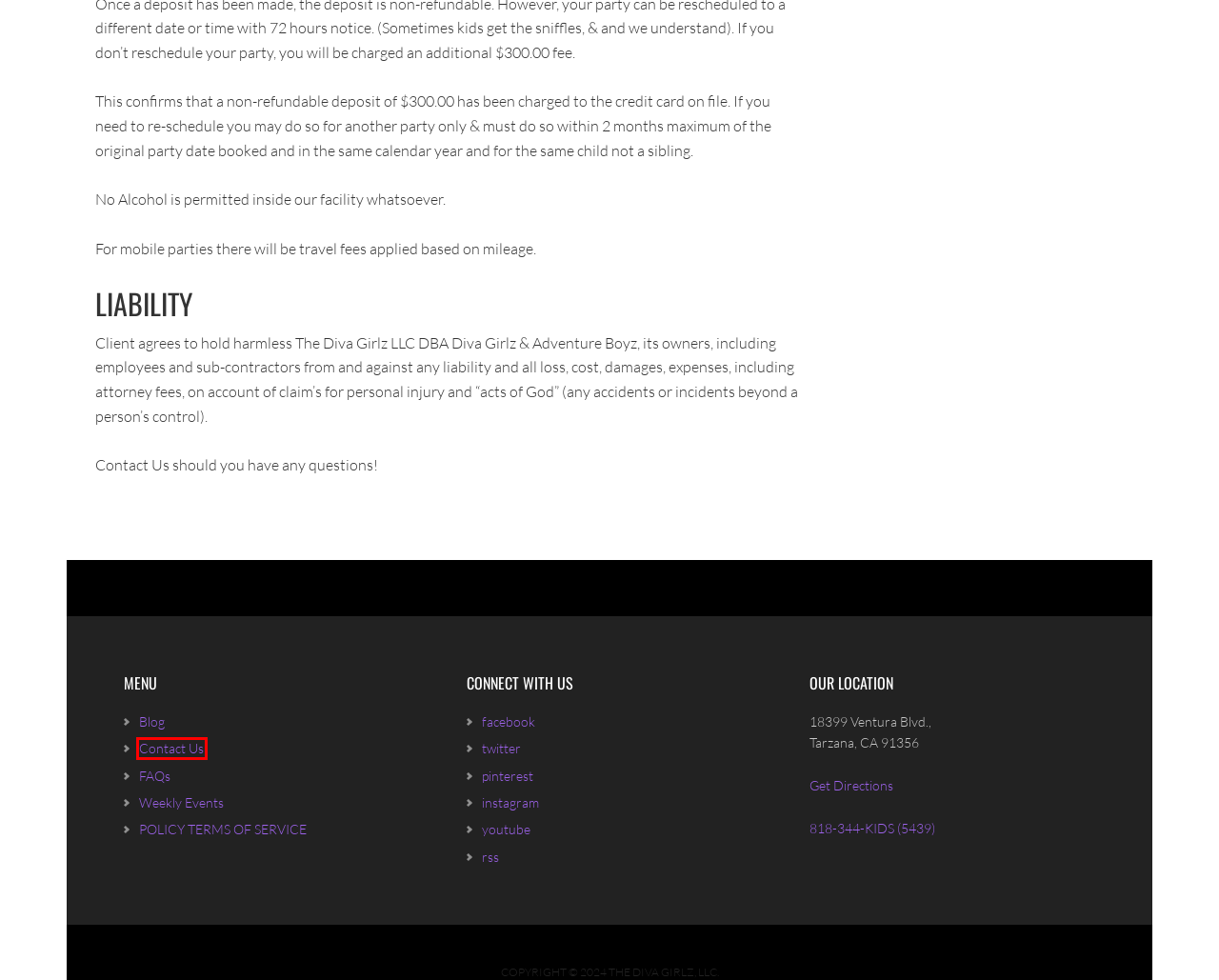Review the webpage screenshot and focus on the UI element within the red bounding box. Select the best-matching webpage description for the new webpage that follows after clicking the highlighted element. Here are the candidates:
A. Children Theme Parties Los Angeles, Children Dress Up Parties LA, Kids Diva Glam & Spa Parties CA.
B. Blog - Diva Girlz and Adventure Boyz
C. Contact Us - Diva Girls & Adventure Boys
D. Weekly Events - Diva Girls & Adventure Boys
E. Photo Gallery - Diva Girlz & Adventure Boyz
F. About Us - Diva Girls & Adventure Boys
G. FAQs - Diva Girls & Adventure Boys
H. Diva Girlz & Adventure Boyz

C